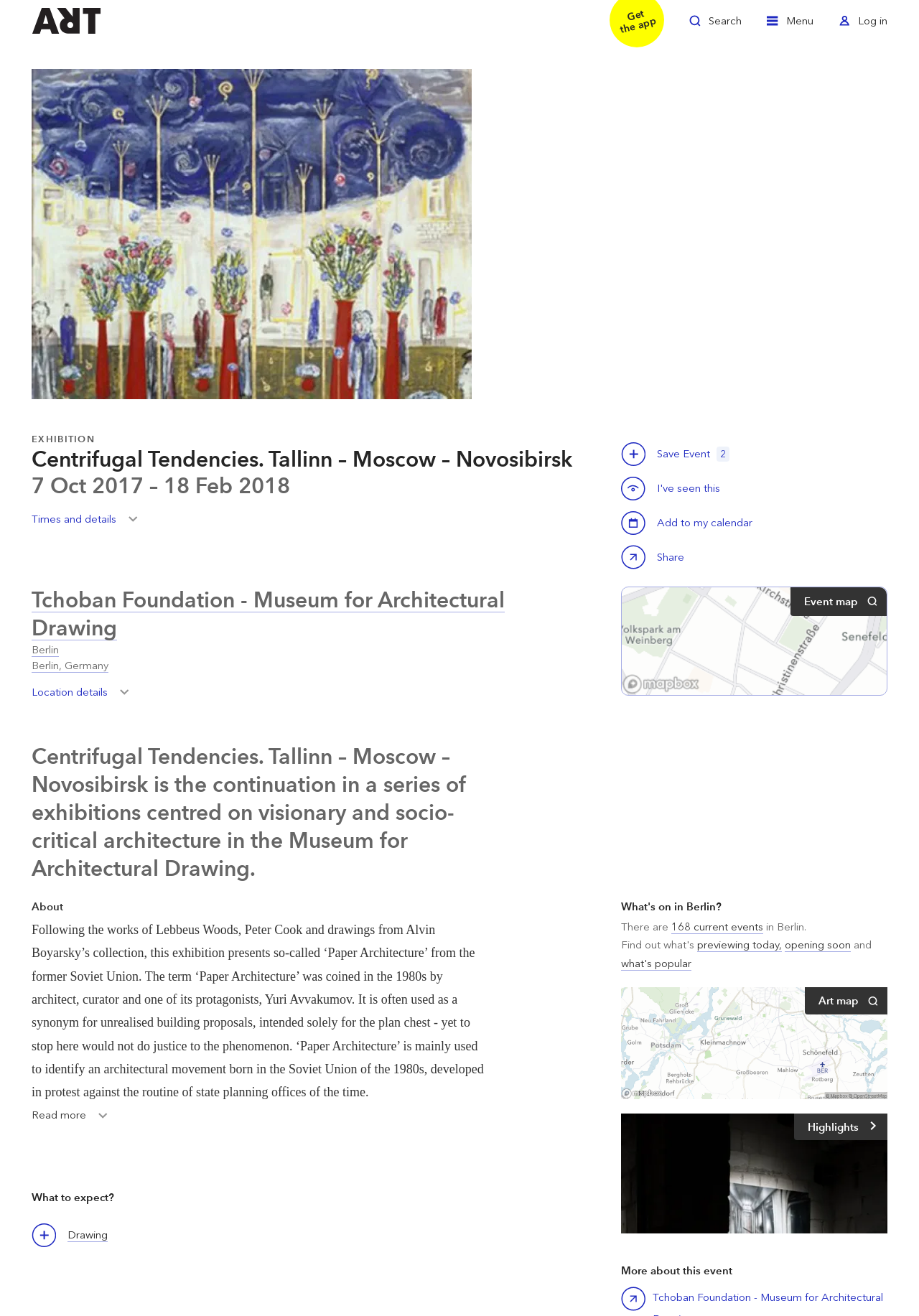Please identify the webpage's heading and generate its text content.

Centrifugal Tendencies. Tallinn – Moscow – Novosibirsk